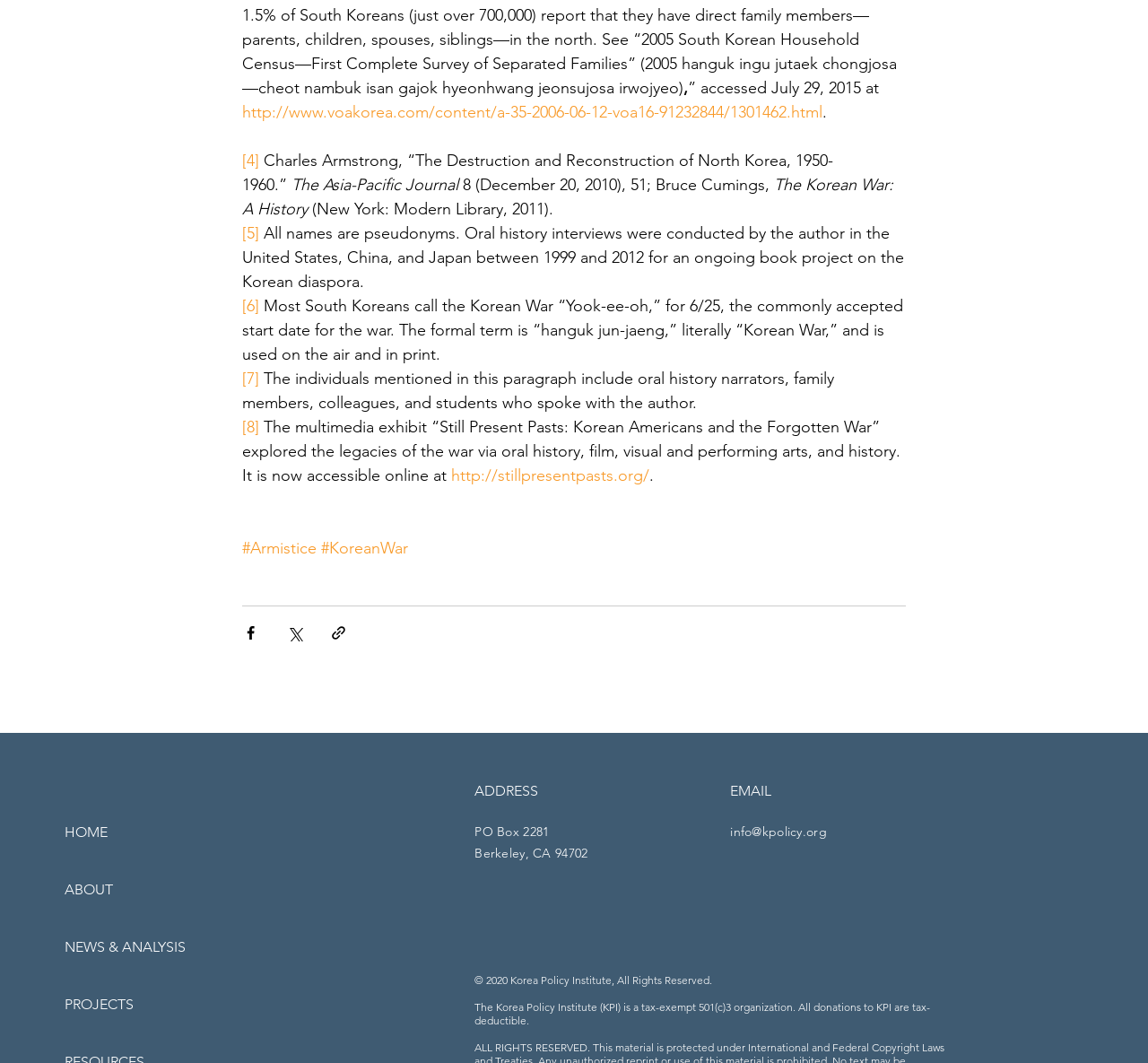Please specify the bounding box coordinates of the clickable region necessary for completing the following instruction: "Follow the 'Twitter' link". The coordinates must consist of four float numbers between 0 and 1, i.e., [left, top, right, bottom].

[0.464, 0.839, 0.5, 0.879]